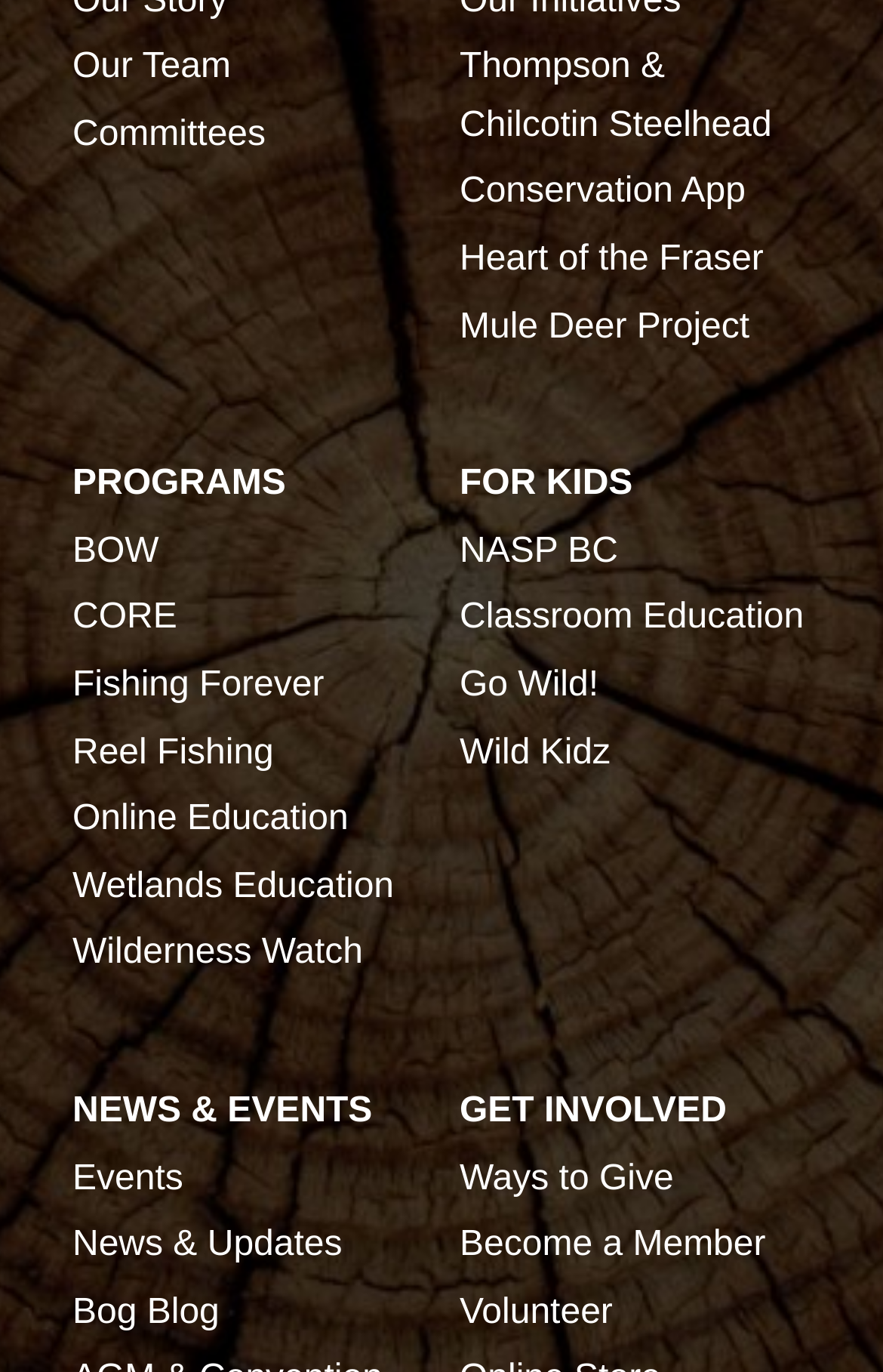Locate the bounding box coordinates of the area to click to fulfill this instruction: "Become a Member". The bounding box should be presented as four float numbers between 0 and 1, in the order [left, top, right, bottom].

[0.521, 0.887, 0.918, 0.929]